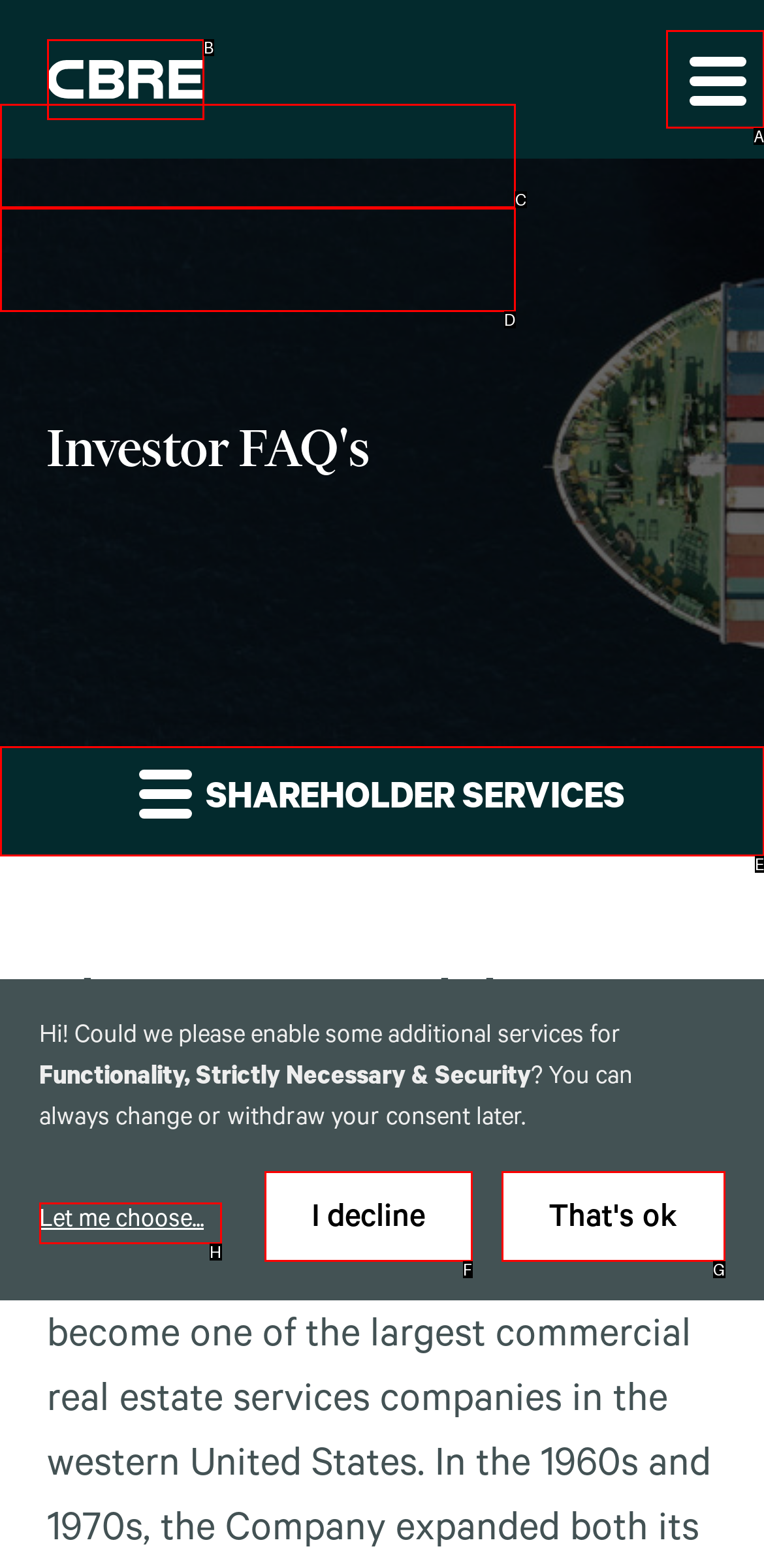Match the option to the description: That's ok
State the letter of the correct option from the available choices.

G